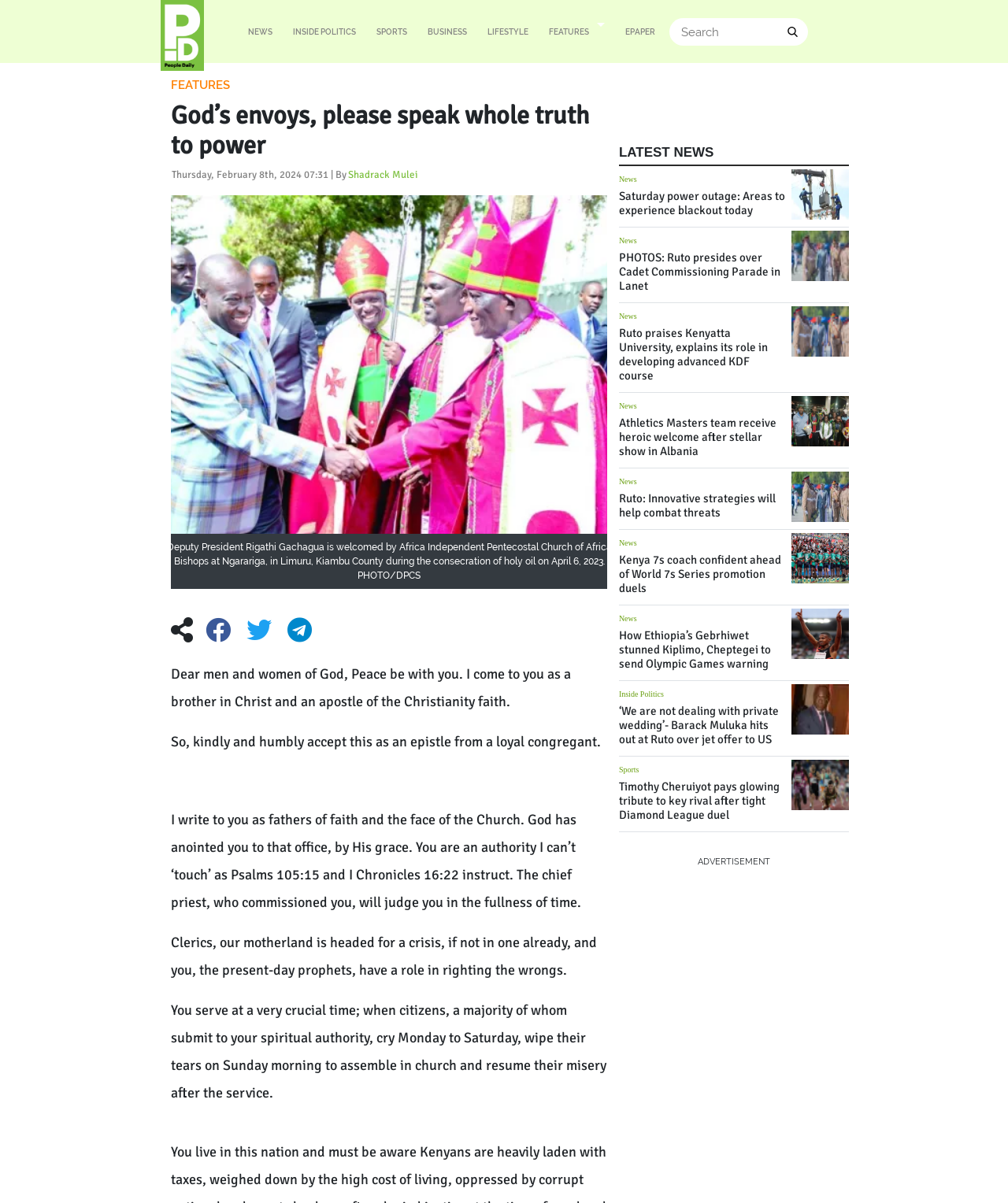Please indicate the bounding box coordinates of the element's region to be clicked to achieve the instruction: "Search for something". Provide the coordinates as four float numbers between 0 and 1, i.e., [left, top, right, bottom].

[0.664, 0.0, 0.822, 0.052]